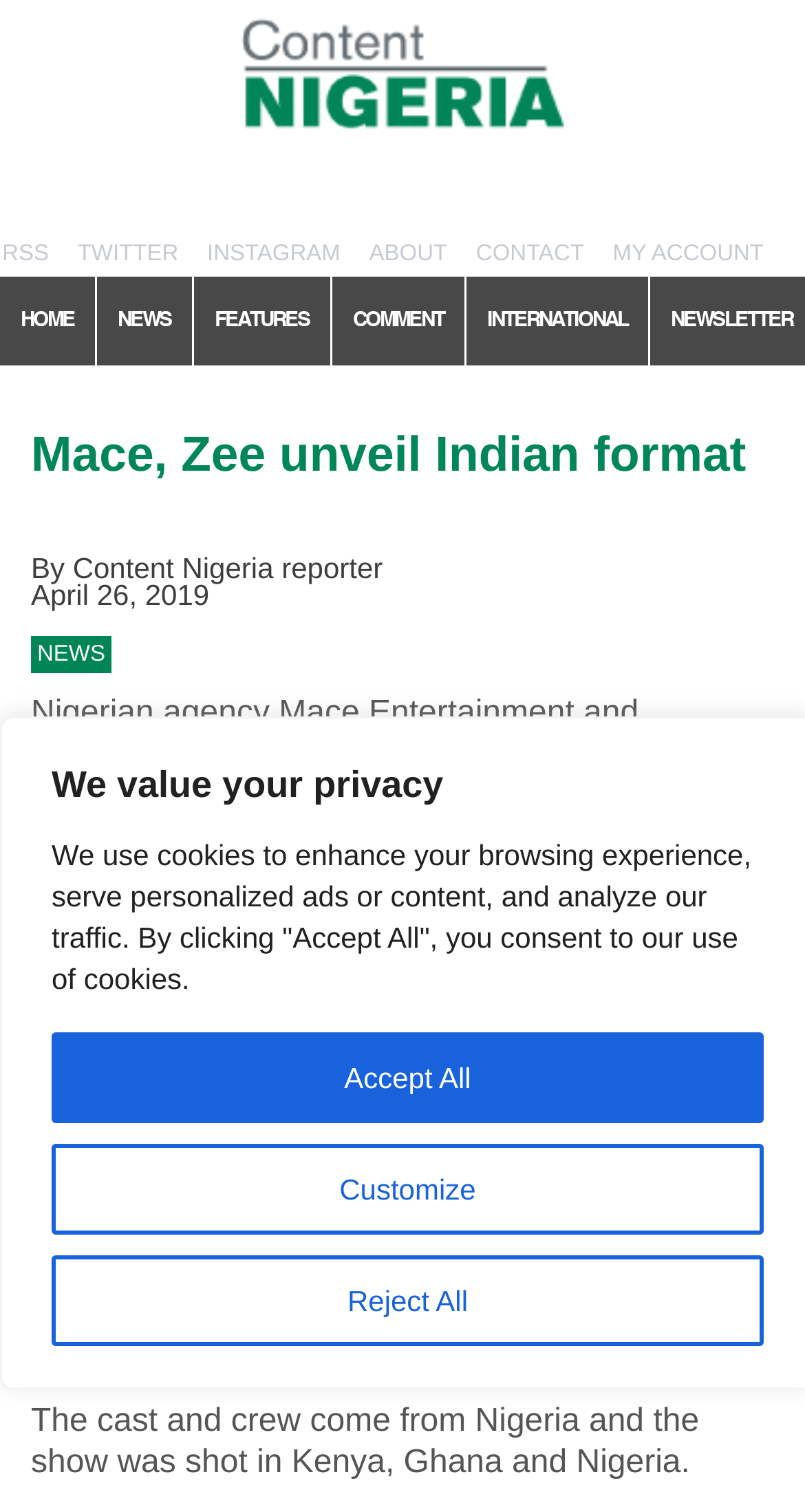Offer a thorough description of the webpage.

The webpage is about an article titled "Mace, Zee unveil Indian format" on a website called Content Nigeria. At the top of the page, there are several buttons, including "Customize", "Reject All", and "Accept All", aligned horizontally. Below these buttons, there is a logo of Content Nigeria, which is an image, accompanied by a link to the website's homepage.

On the top-left corner, there are social media links to Twitter, Instagram, and other pages like About, Contact, and My Account. Below these links, there is a navigation menu with links to Home, News, Features, Comment, and International.

The main content of the article starts with a heading "Mace, Zee unveil Indian format" followed by the author's name, "By Content Nigeria reporter", and the date "April 26, 2019". The article's text describes a press screening event held by Nigerian agency Mace Entertainment and broadcaster Zee World for their Nigerian adaptation of an Indian scripted format. The text also mentions the show's details, including its episode count and production locations.

There is an image in the article, which is a figure with a caption that mentions Mike Godson. The image is positioned below the article's text, which continues to describe the show's cast and crew.